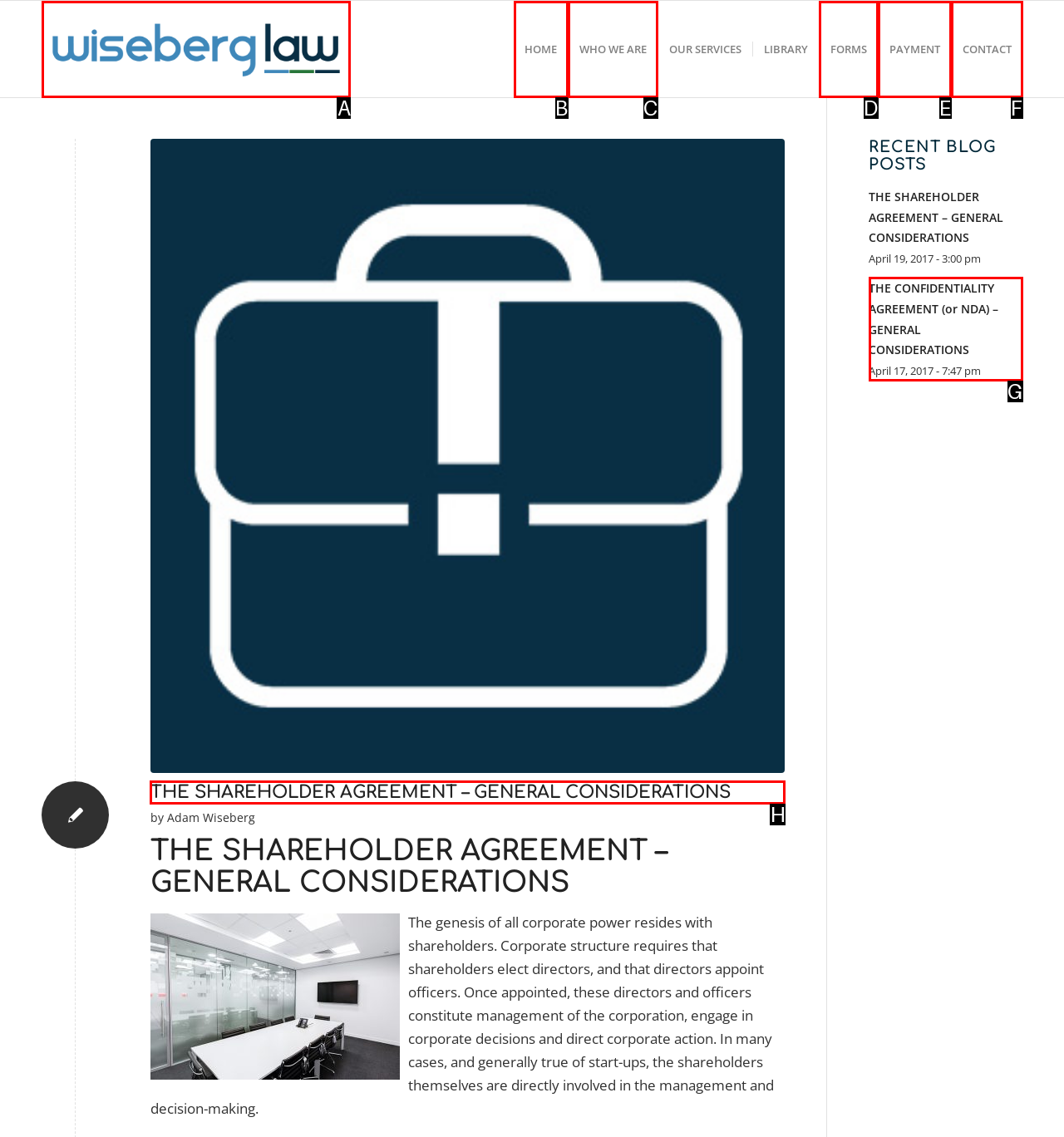To execute the task: read the blog post about shareholder agreement, which one of the highlighted HTML elements should be clicked? Answer with the option's letter from the choices provided.

H